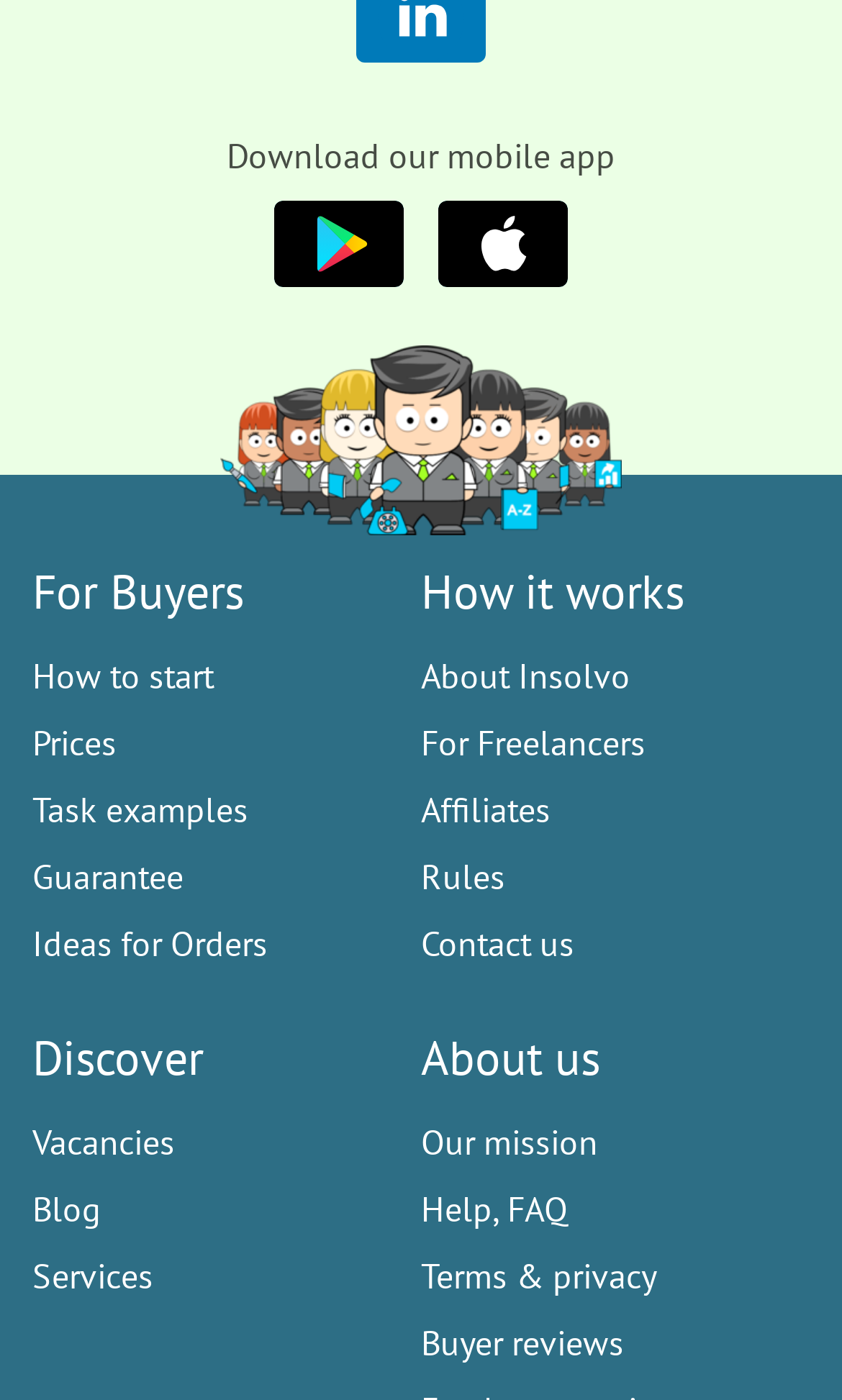How many main sections are on the webpage?
Please answer the question with a single word or phrase, referencing the image.

Three